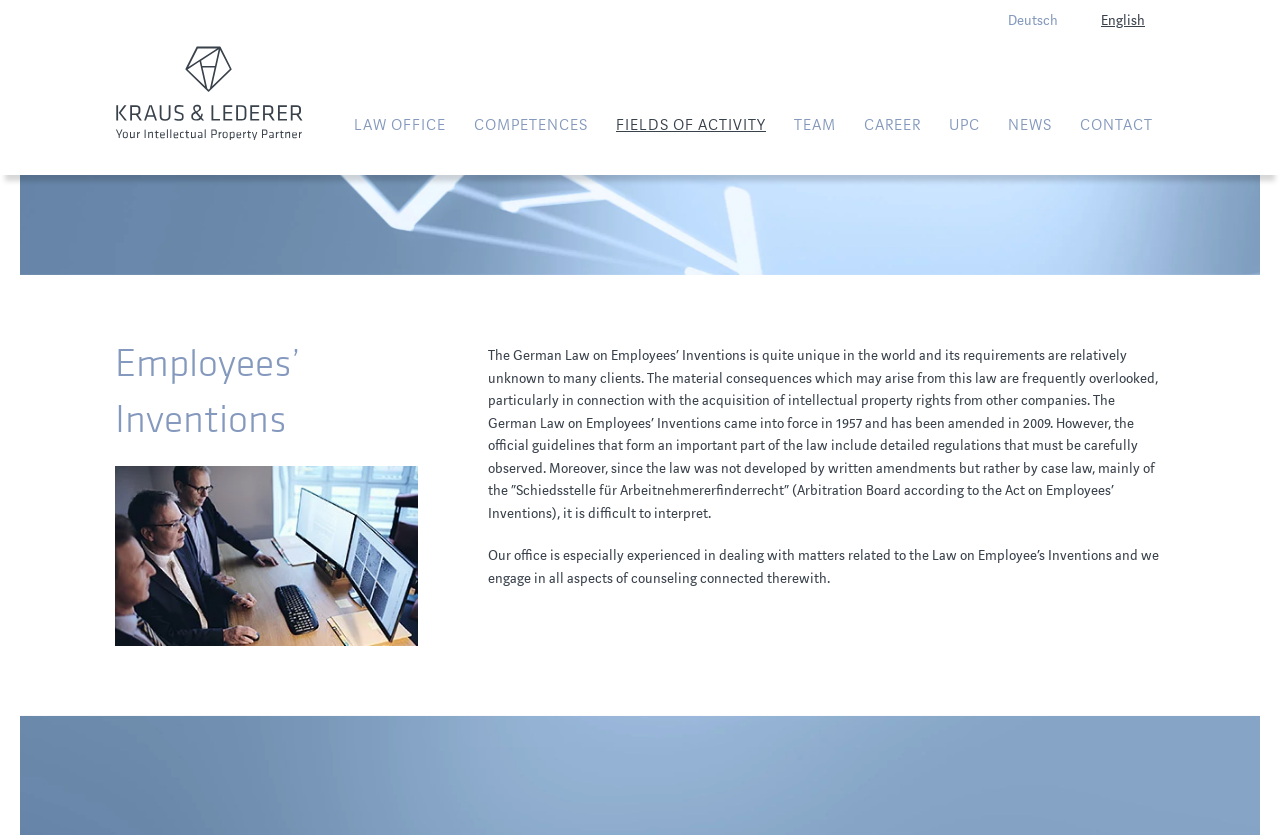Please locate the clickable area by providing the bounding box coordinates to follow this instruction: "Switch to English language".

[0.852, 0.001, 0.902, 0.048]